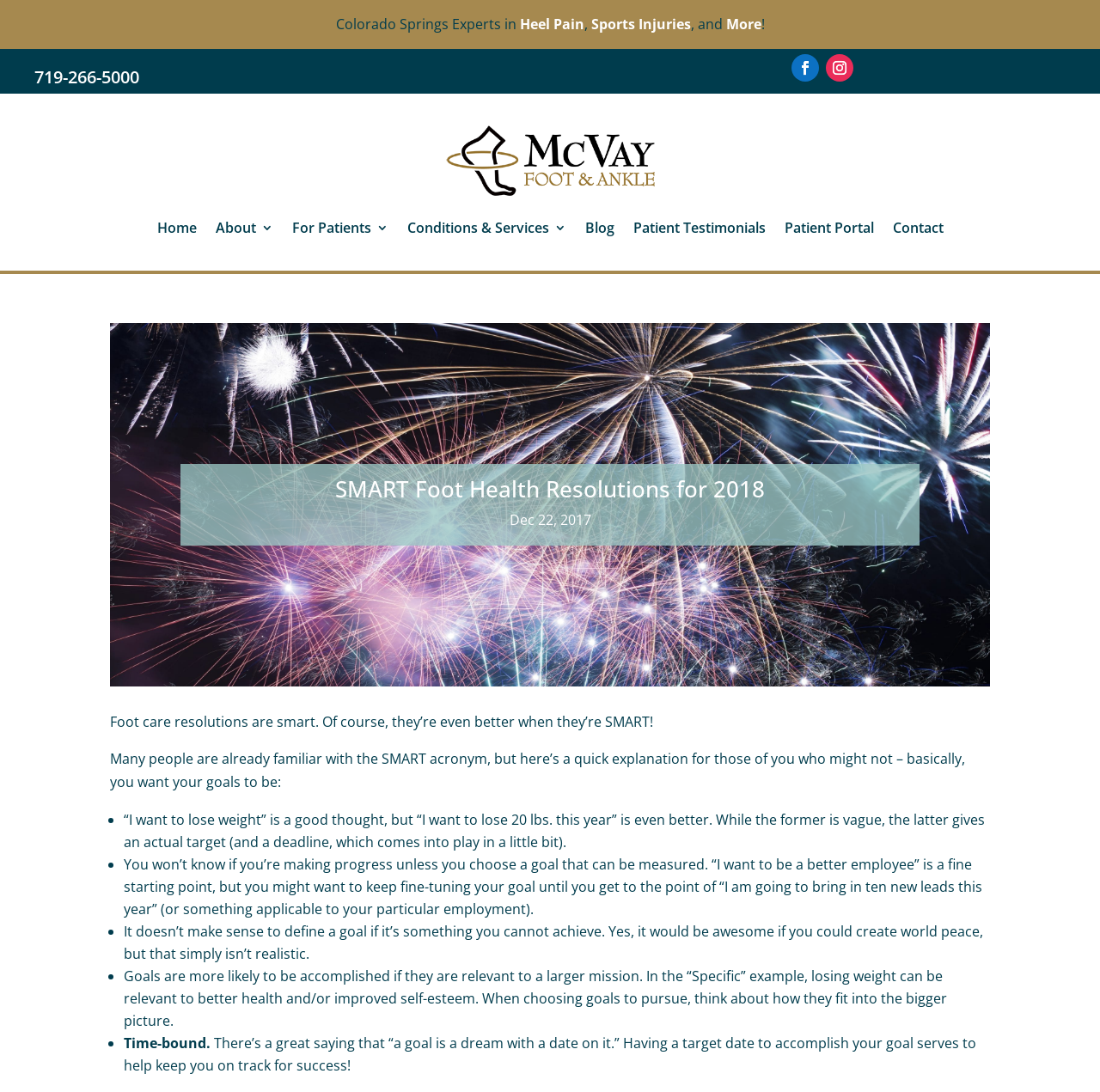Determine the bounding box coordinates of the section to be clicked to follow the instruction: "Read the 'Blog' section". The coordinates should be given as four float numbers between 0 and 1, formatted as [left, top, right, bottom].

[0.532, 0.203, 0.558, 0.22]